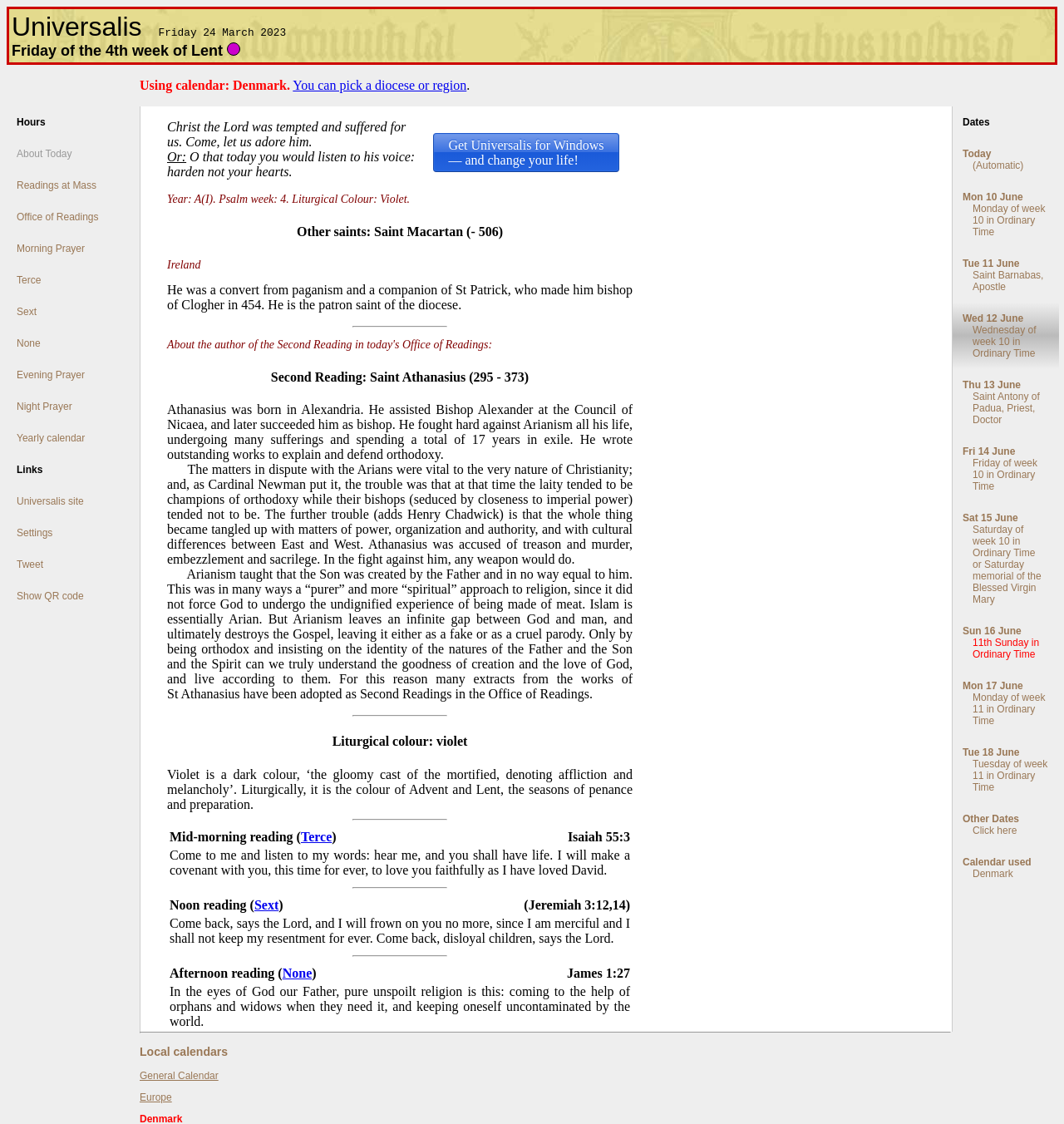Locate the bounding box coordinates of the element that should be clicked to fulfill the instruction: "Go to the 'Universalis site'".

[0.006, 0.432, 0.131, 0.46]